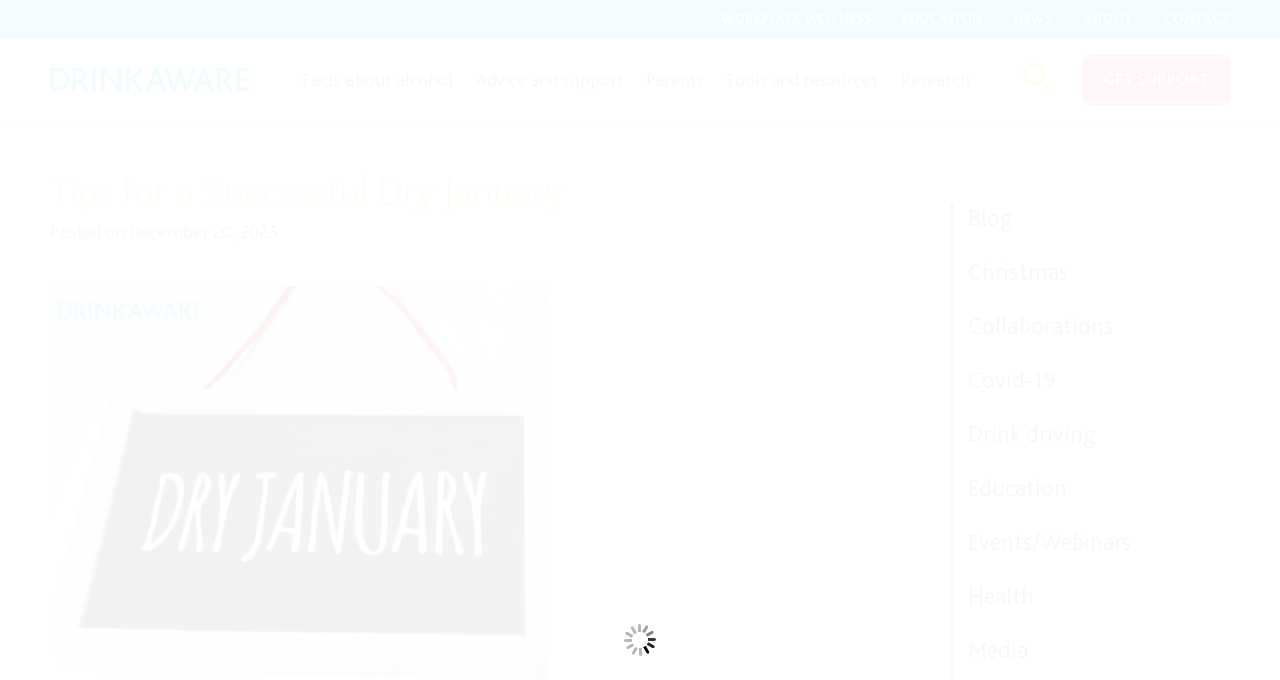Please study the image and answer the question comprehensively:
What is the topic of the current article?

The current article is about 'Tips for a Successful Dry January', which is indicated by the heading 'Tips for a Successful Dry January'.